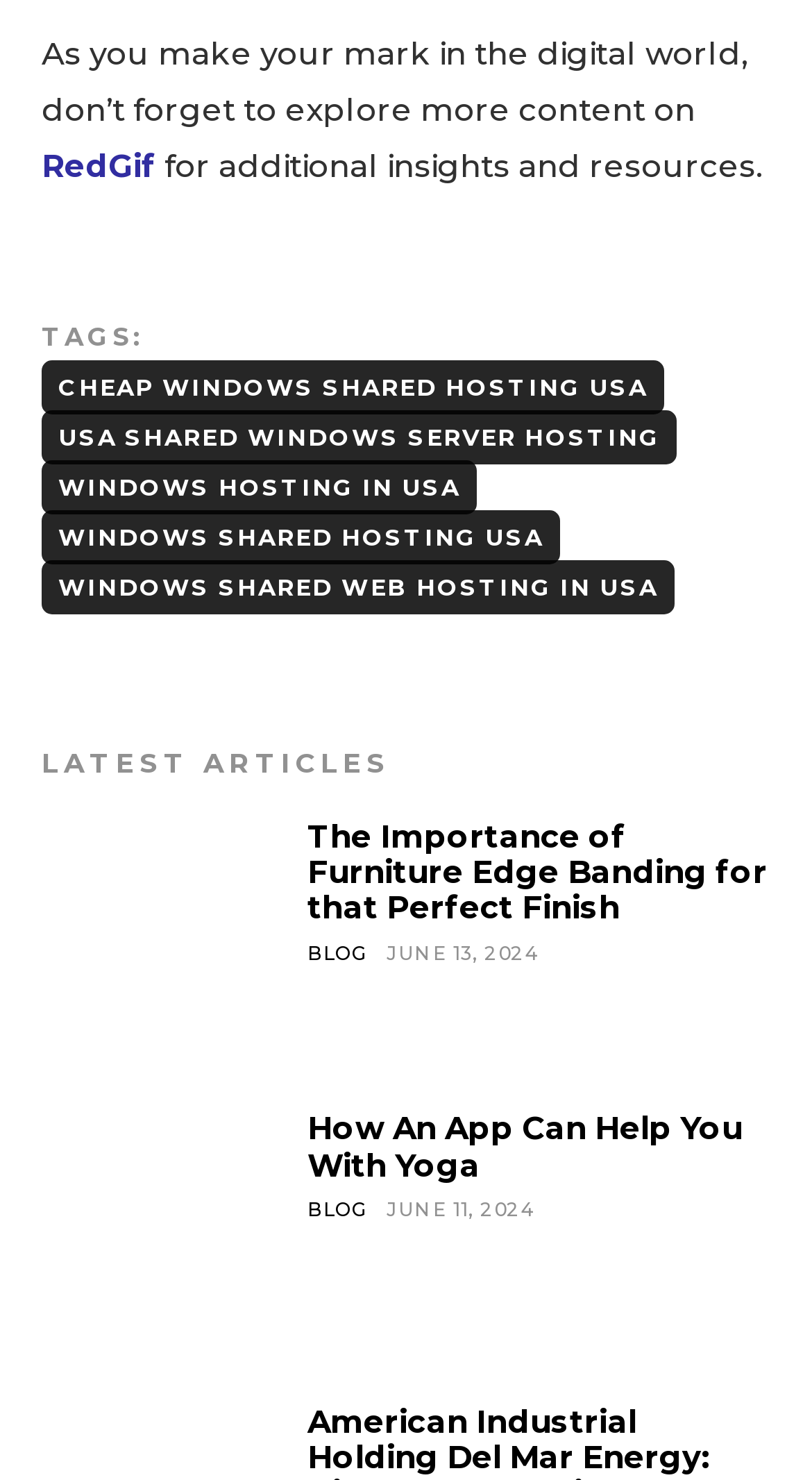Please locate the clickable area by providing the bounding box coordinates to follow this instruction: "Visit BLOG".

[0.378, 0.634, 0.453, 0.652]